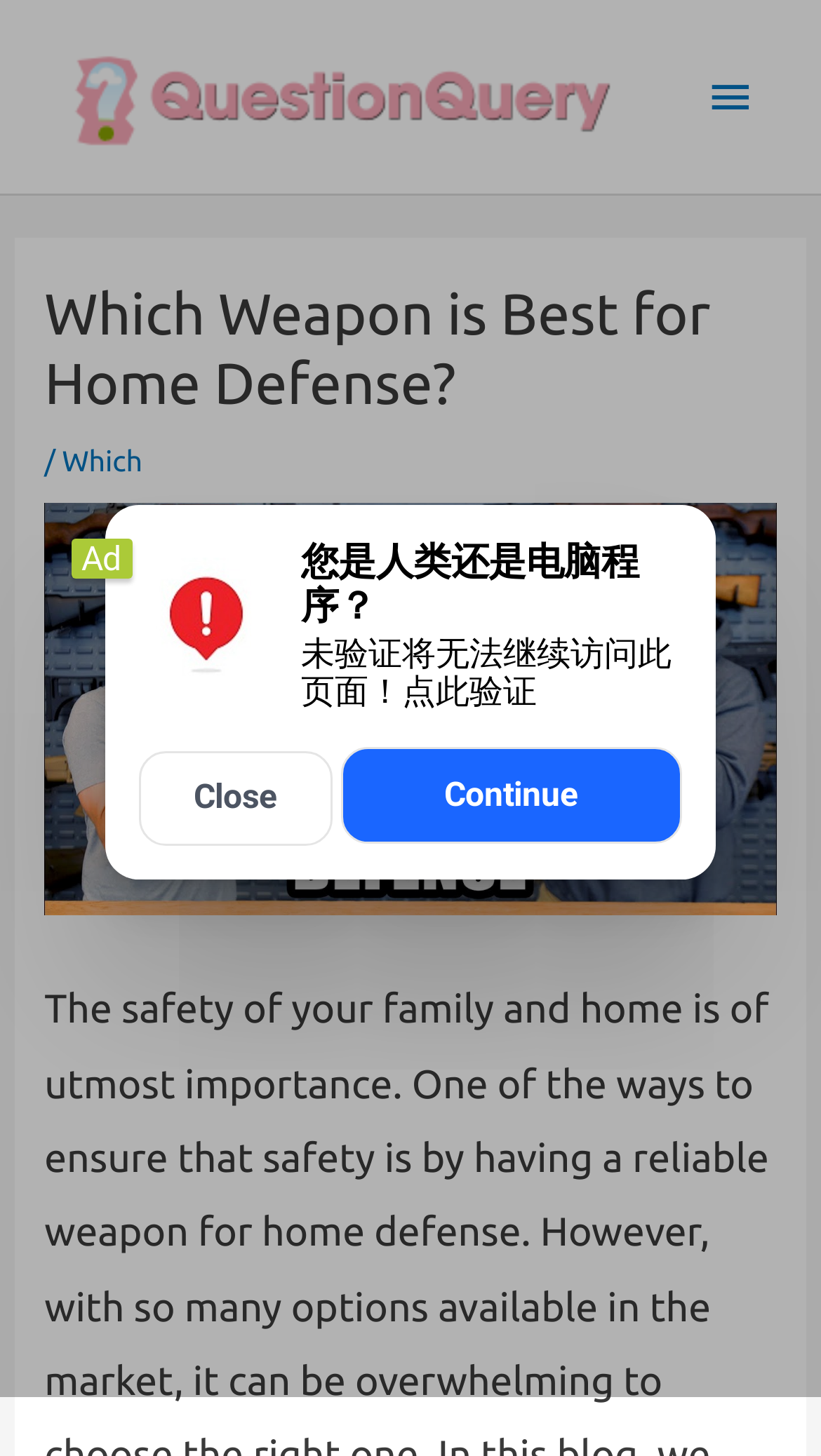Is the main menu expanded?
From the details in the image, answer the question comprehensively.

The main menu is not expanded as indicated by the 'expanded: False' property of the button element with the text 'Main Menu'.